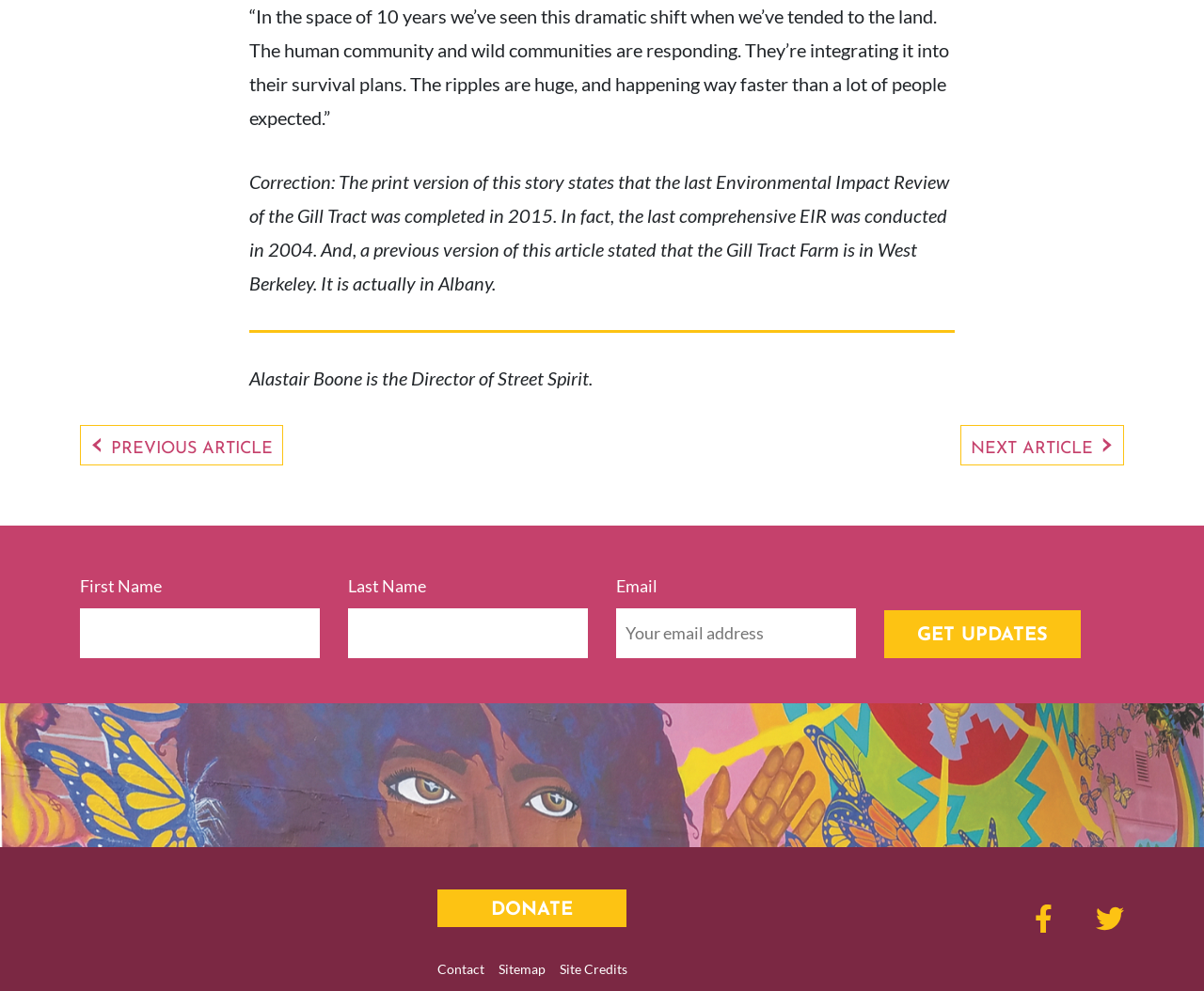Respond to the following question with a brief word or phrase:
What is the name of the publication?

Street Spirit